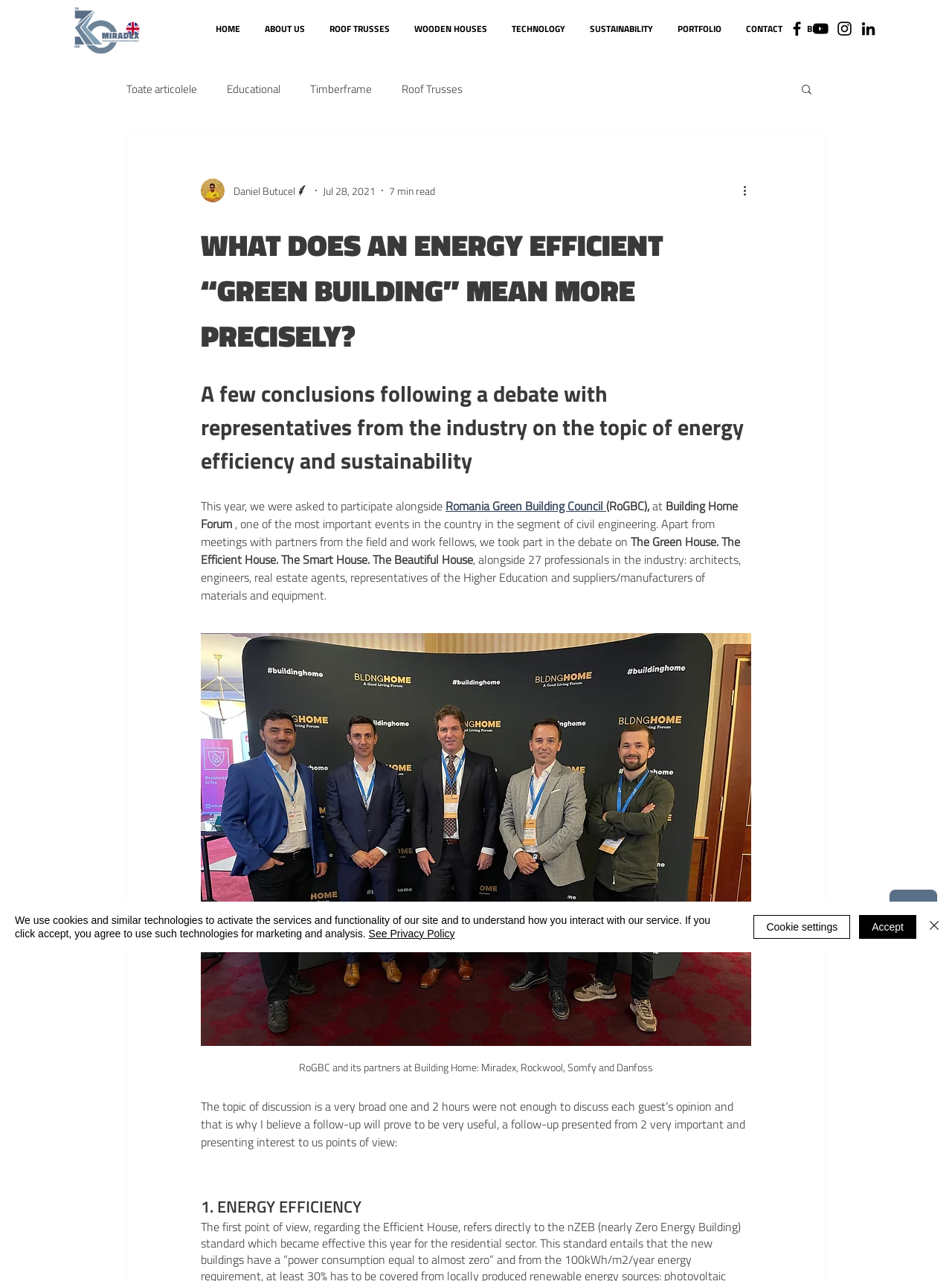Please determine the bounding box coordinates for the UI element described as: "ROOF TRUSSES".

[0.333, 0.012, 0.423, 0.033]